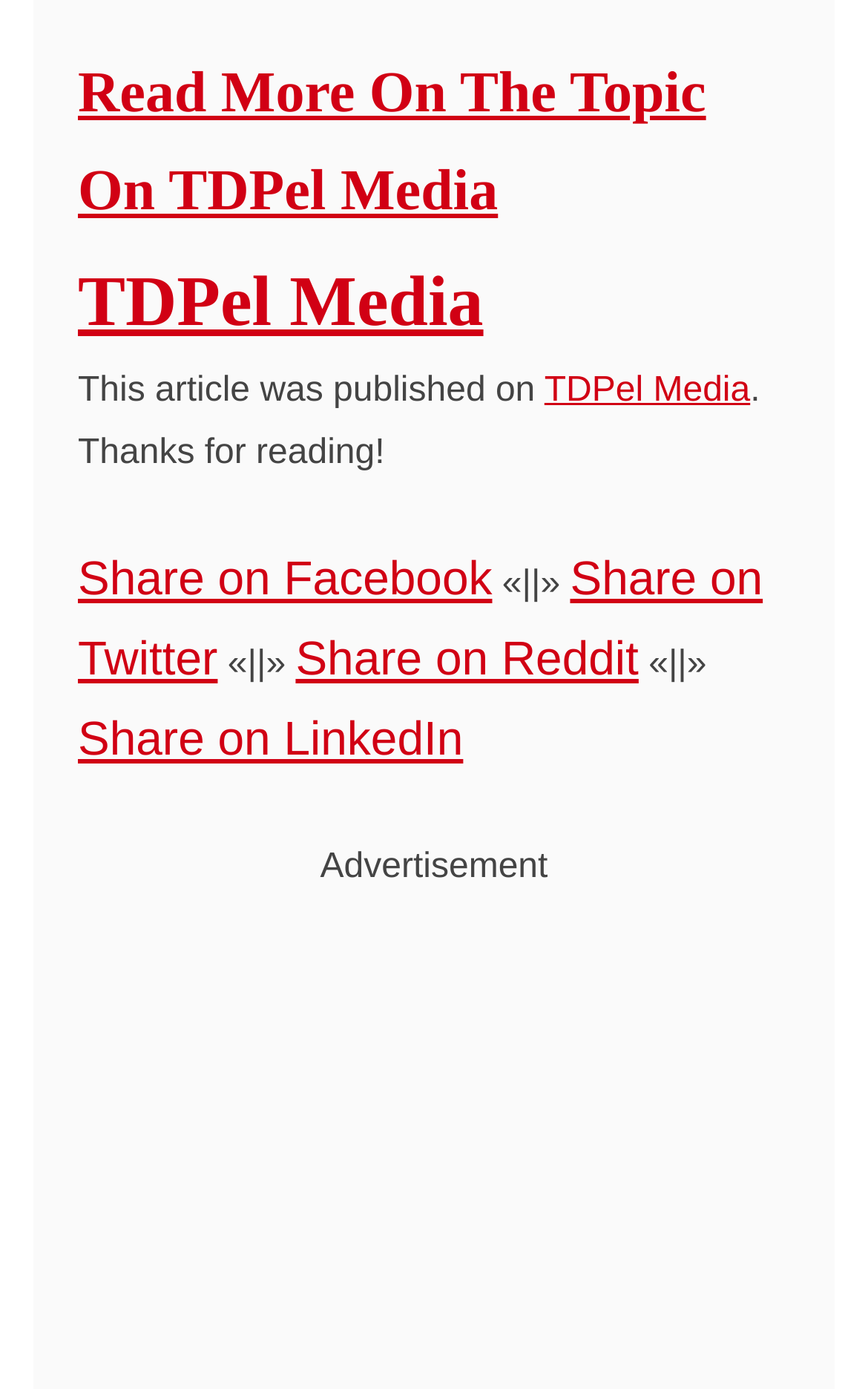What is the tone of the static text at the bottom?
Please respond to the question with a detailed and thorough explanation.

The static text at the bottom of the webpage, 'Thanks for reading!', suggests a tone of gratitude and appreciation towards the readers.